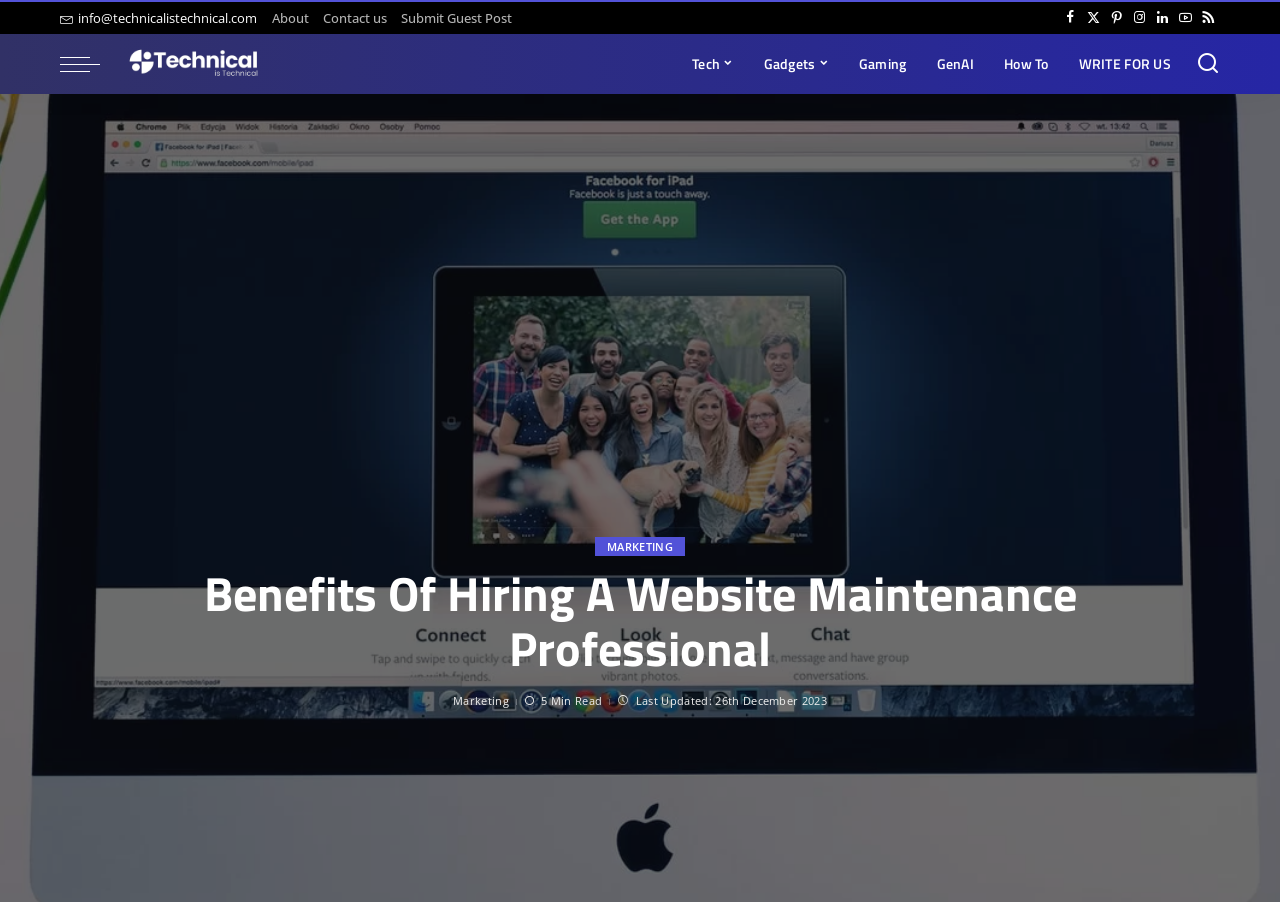Highlight the bounding box coordinates of the element you need to click to perform the following instruction: "Read the article about Benefits Of Hiring A Website Maintenance Professional."

[0.148, 0.627, 0.852, 0.75]